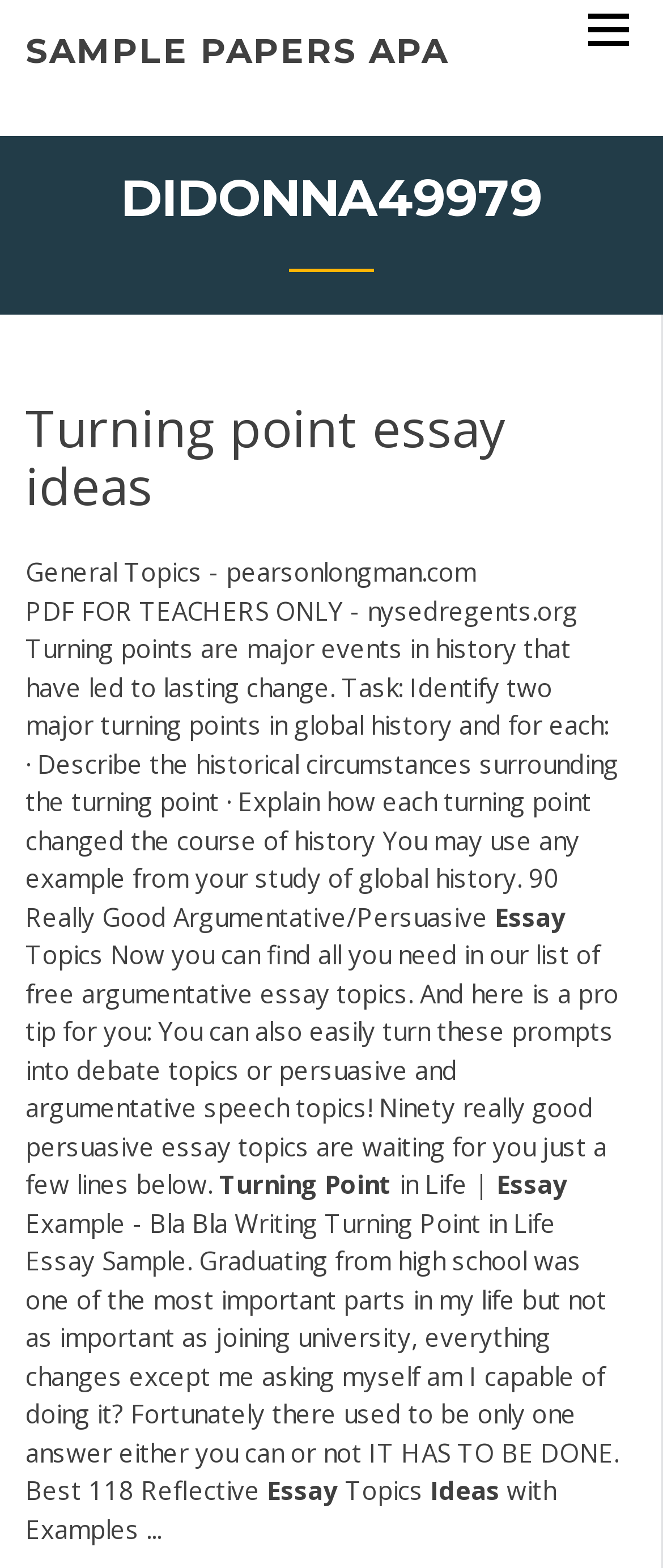Identify the bounding box of the UI element that matches this description: "sample papers apa".

[0.038, 0.02, 0.677, 0.046]